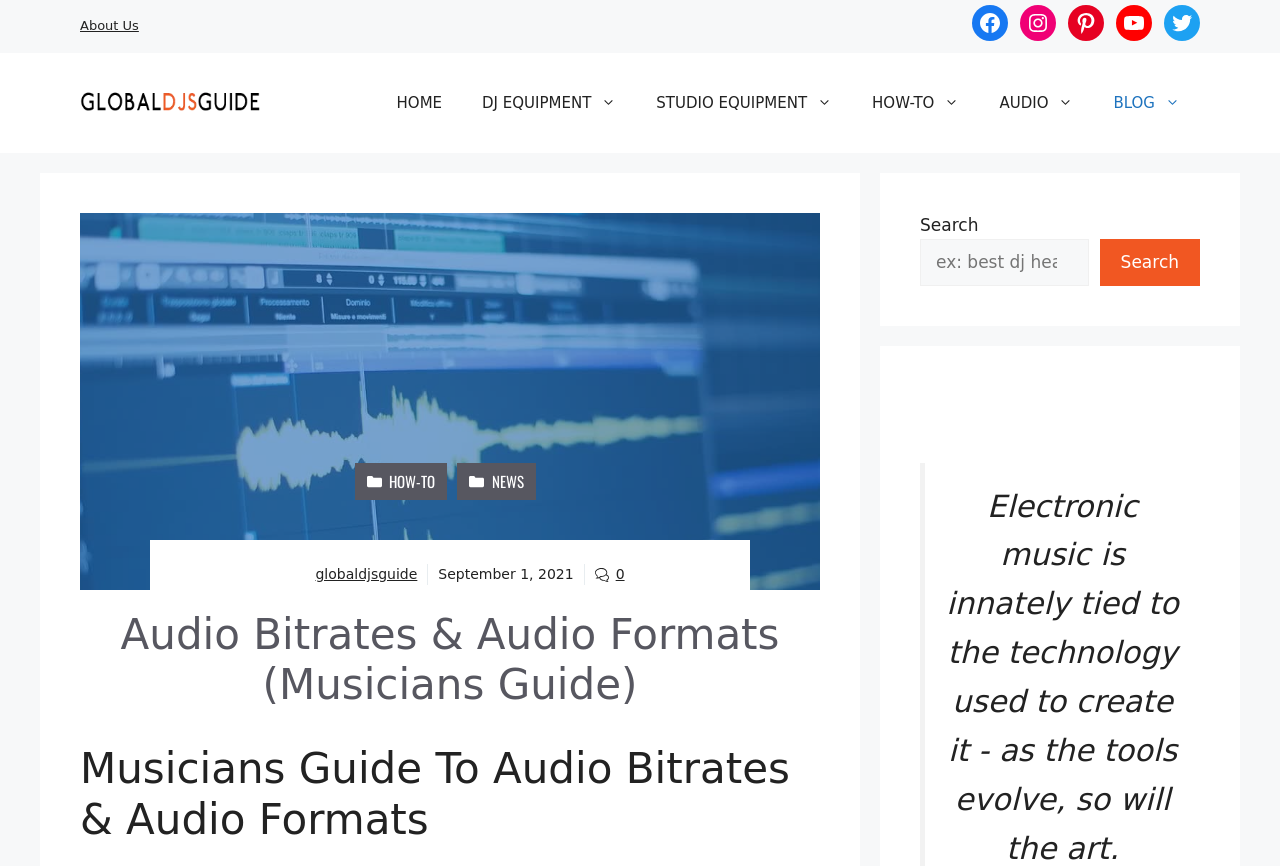Generate an in-depth caption that captures all aspects of the webpage.

The webpage is about a musician's guide to audio bitrates and audio formats. At the top, there is a banner with a link to the site "GlobalDJsGuide" accompanied by an image of the same name. Below the banner, there is a primary navigation menu with links to various sections of the website, including "HOME", "DJ EQUIPMENT", "STUDIO EQUIPMENT", "HOW-TO", "AUDIO", and "BLOG".

On the left side, there are social media links to Facebook, Instagram, Pinterest, YouTube, and Twitter. On the right side, there is a complementary section with a search bar that allows users to search the website.

The main content of the webpage is divided into two sections. The first section has a heading "Audio Bitrates & Audio Formats (Musicians Guide)" and appears to be an introduction to the topic. The second section has a heading "Musicians Guide To Audio Bitrates & Audio Formats" and likely provides more in-depth information on the subject.

There is also an image of the author on the page, along with a link to the author's profile and a timestamp indicating when the article was published, which is September 1, 2021. Additionally, there is a link to a related article or category labeled "HOW-TO" and another link labeled "NEWS".